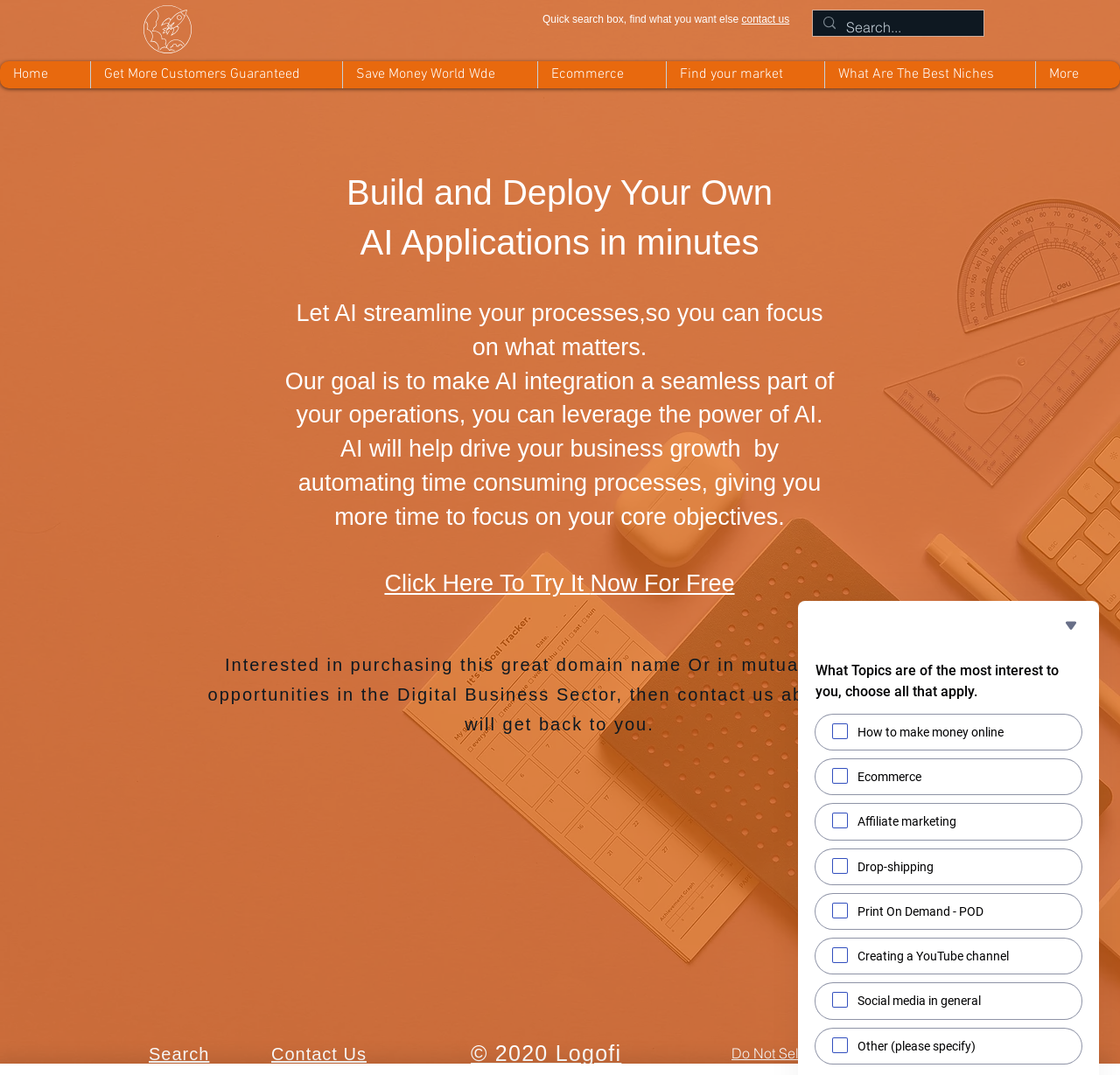Determine the bounding box coordinates for the HTML element described here: "title="https://www.youtube.com/user/earlmacdon"".

None